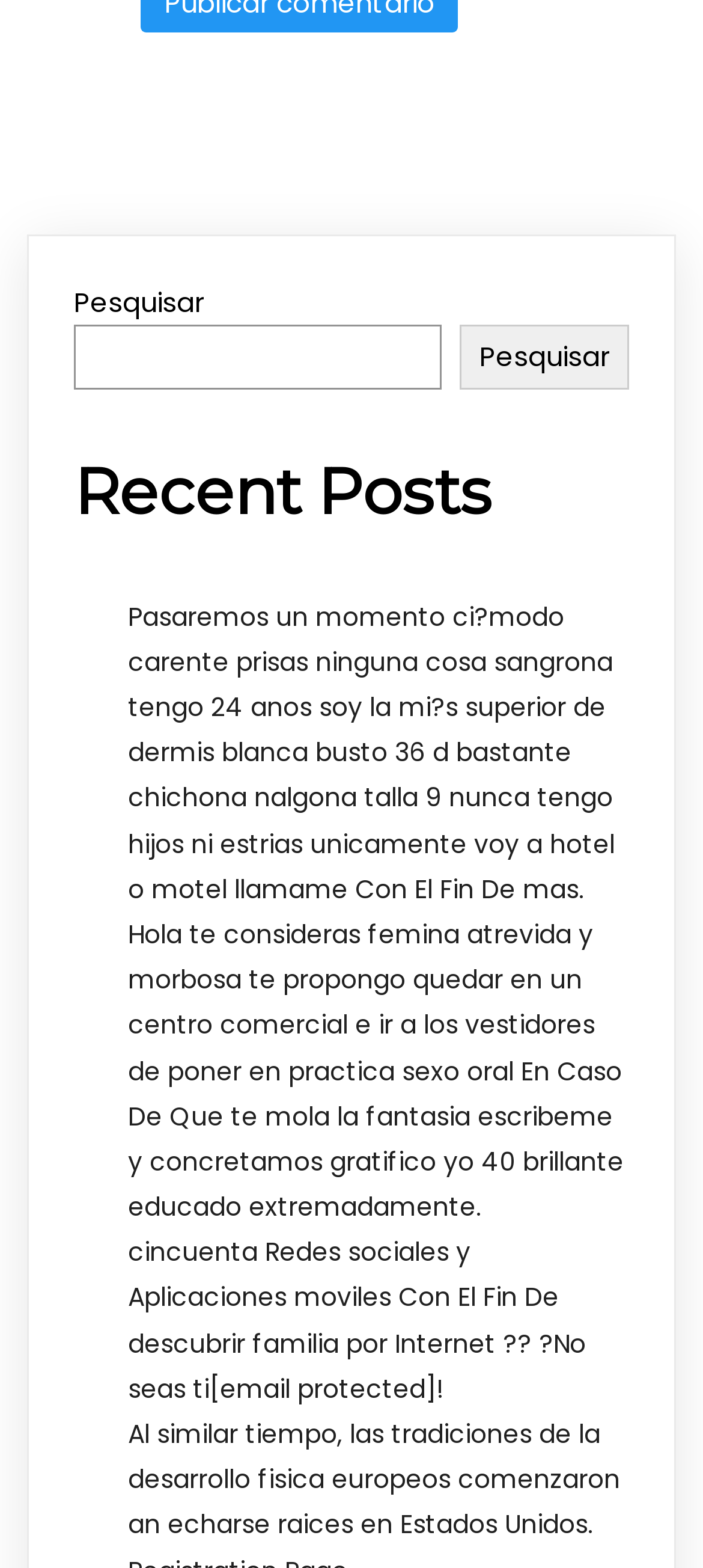Please provide a brief answer to the question using only one word or phrase: 
What is the topic of the first post?

Personal ad